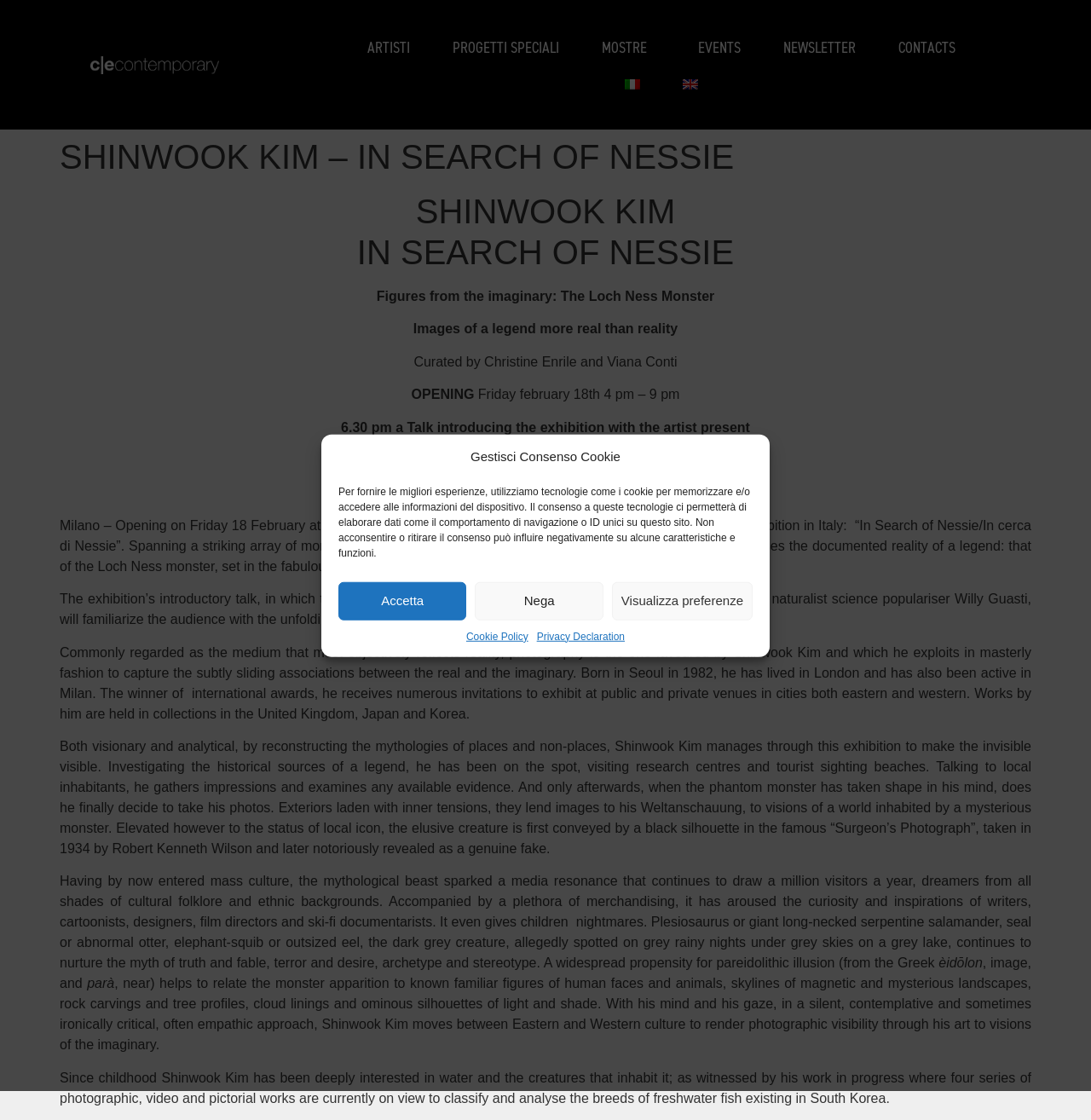Can you find and provide the main heading text of this webpage?

SHINWOOK KIM – IN SEARCH OF NESSIE